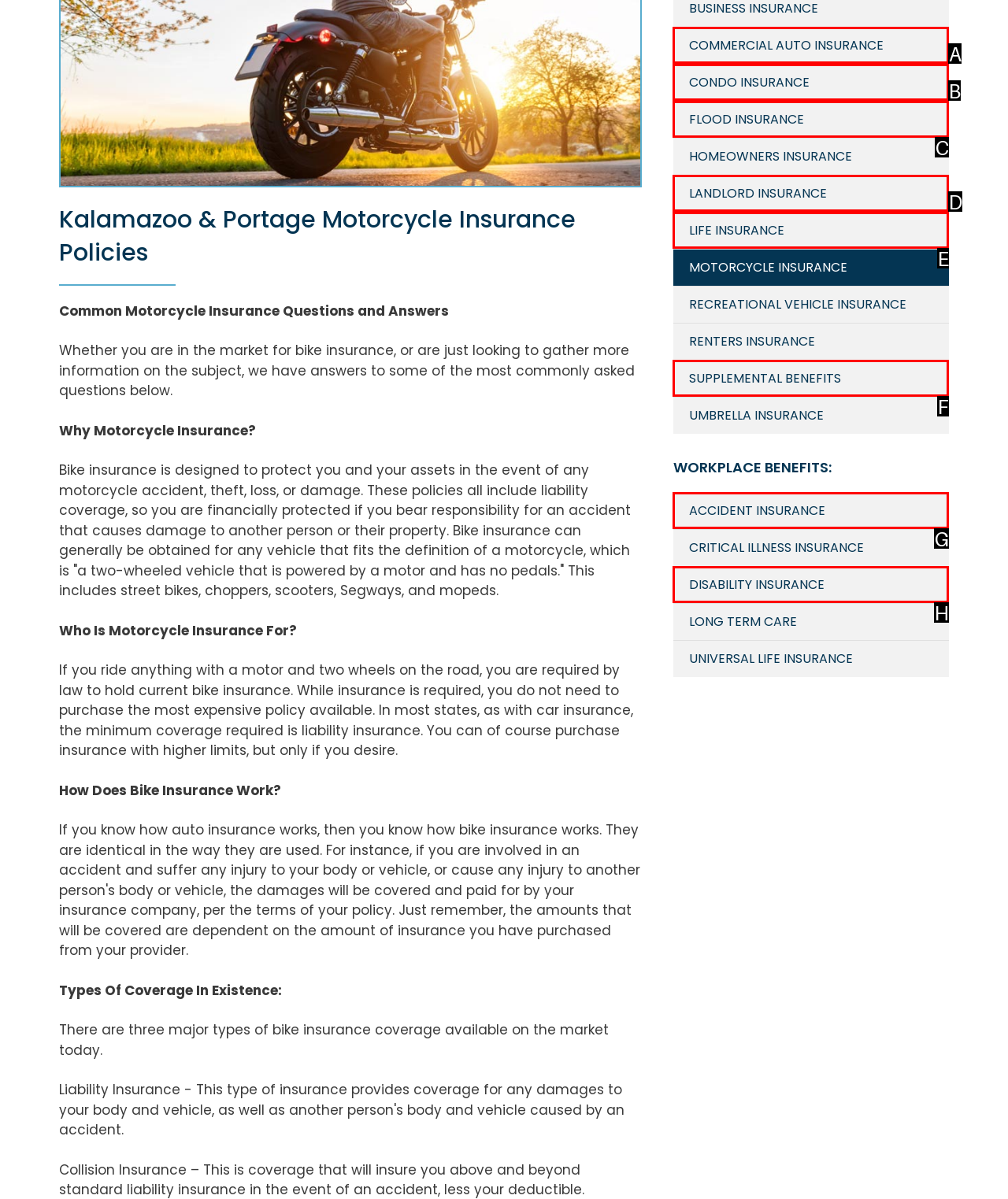Identify the HTML element that corresponds to the following description: Flood Insurance Provide the letter of the best matching option.

C